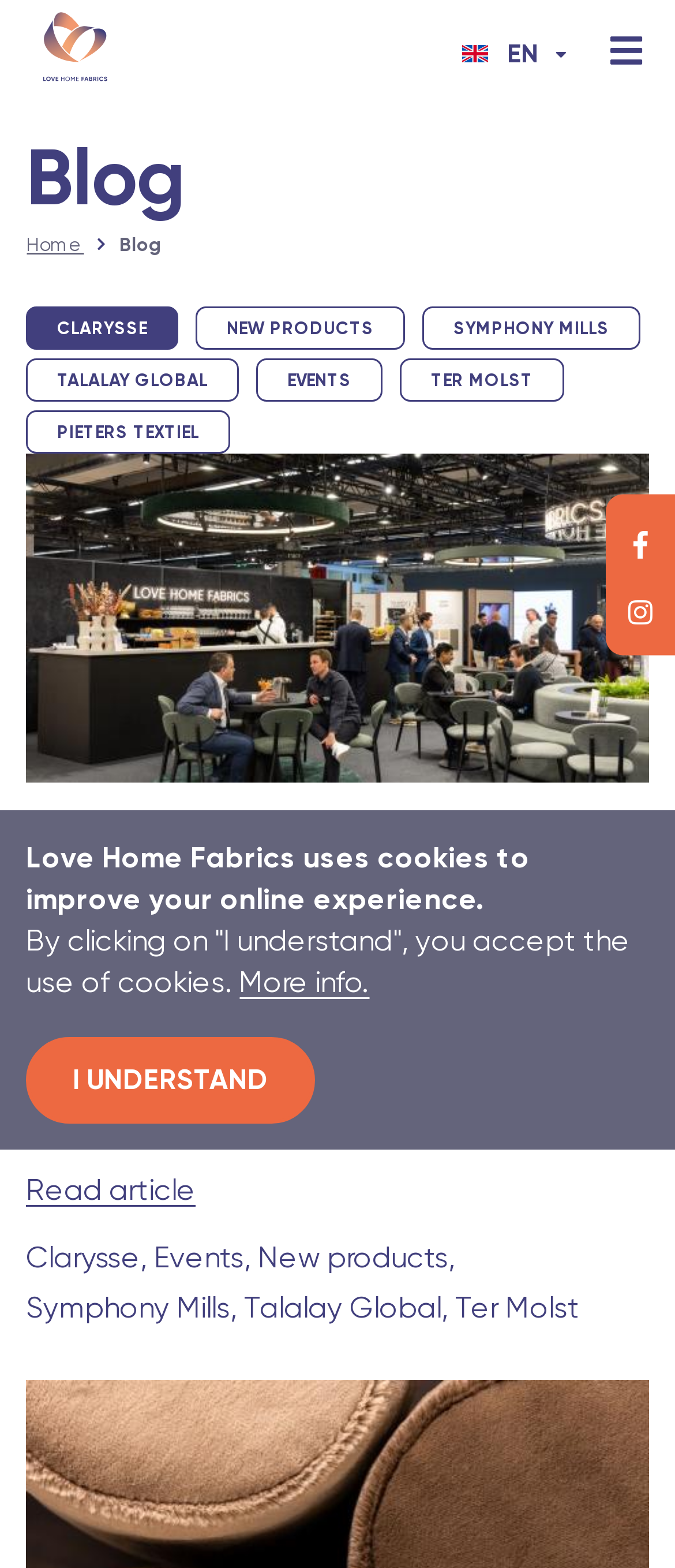Please identify the bounding box coordinates of the clickable region that I should interact with to perform the following instruction: "Click on the 'Facebook' link". The coordinates should be expressed as four float numbers between 0 and 1, i.e., [left, top, right, bottom].

[0.438, 0.196, 0.464, 0.222]